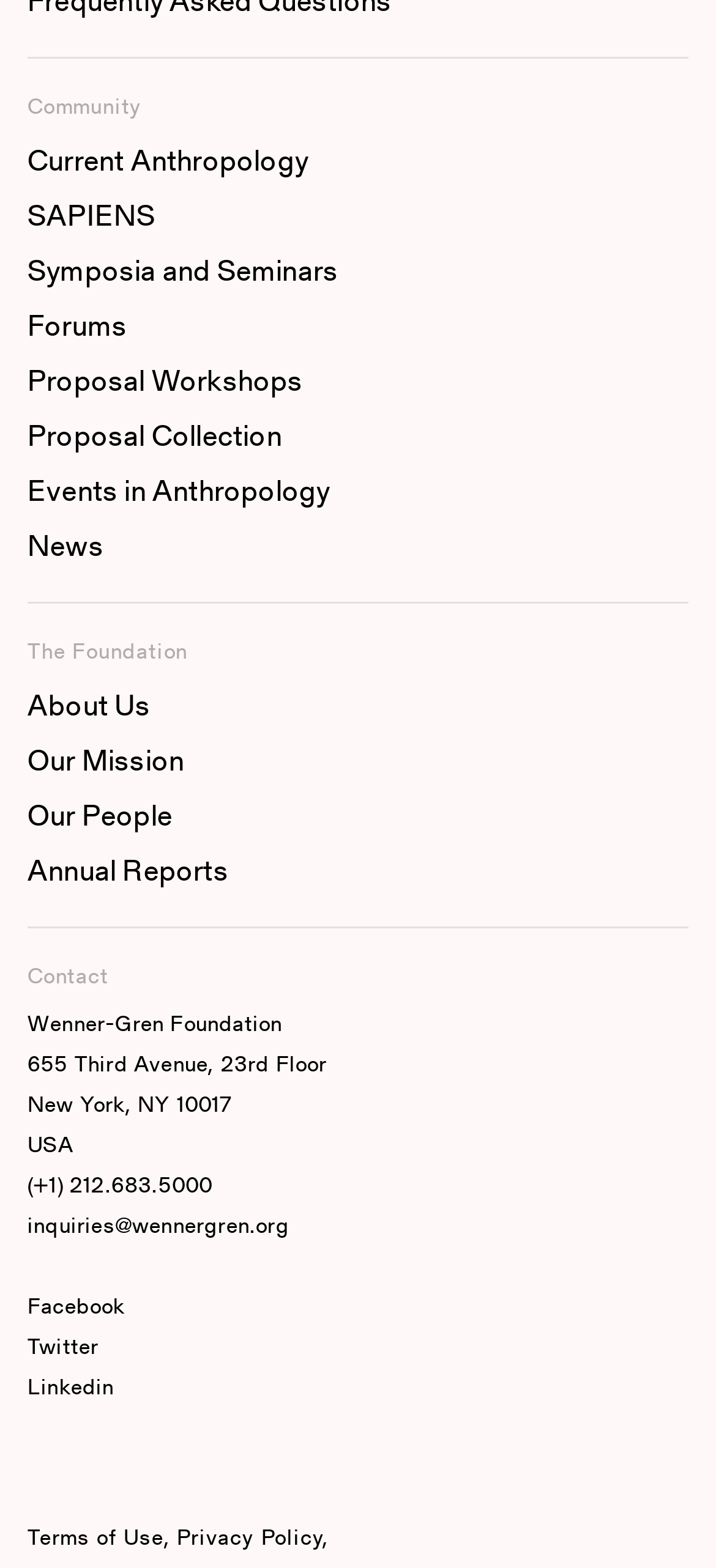Identify the bounding box coordinates for the UI element described as: "About Us".

[0.038, 0.433, 0.962, 0.468]